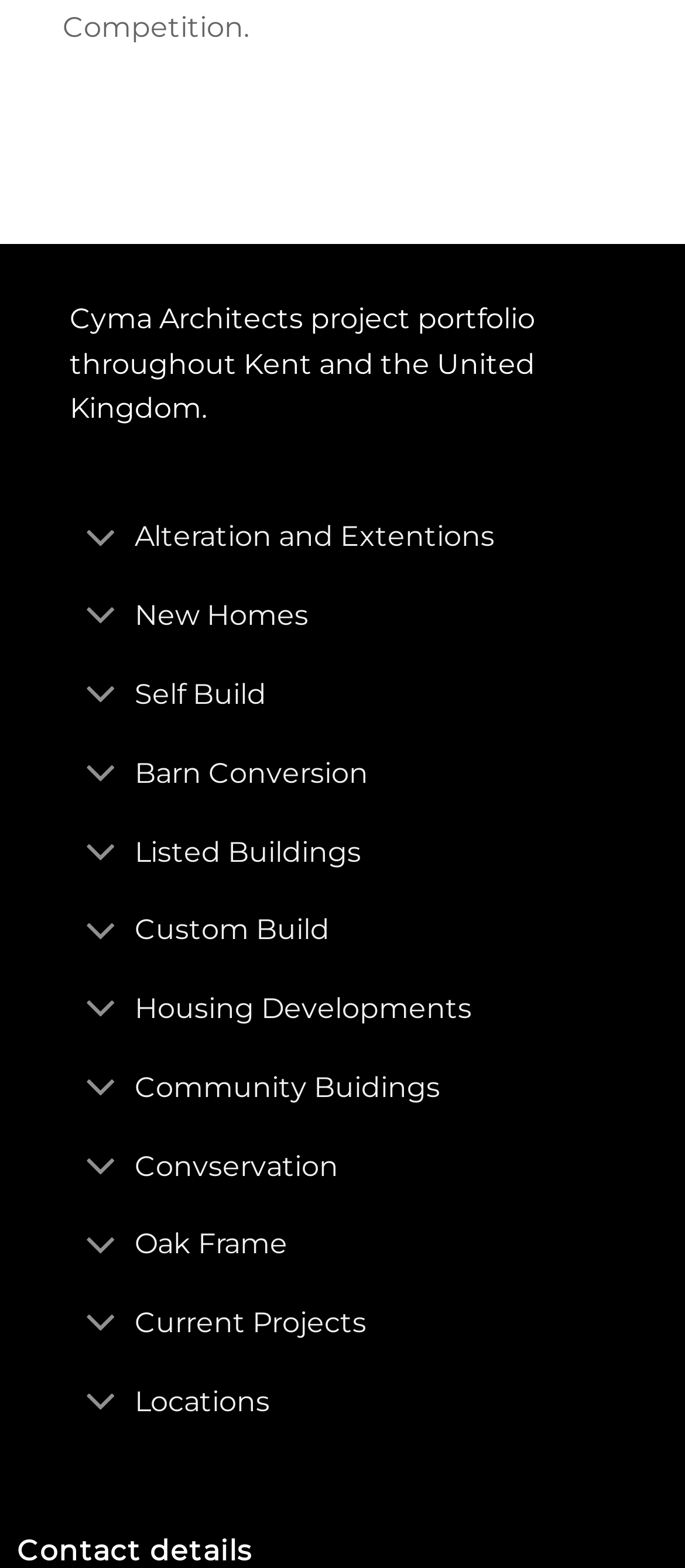Please determine the bounding box coordinates of the element's region to click in order to carry out the following instruction: "Show Barn Conversion projects". The coordinates should be four float numbers between 0 and 1, i.e., [left, top, right, bottom].

[0.102, 0.468, 0.898, 0.518]